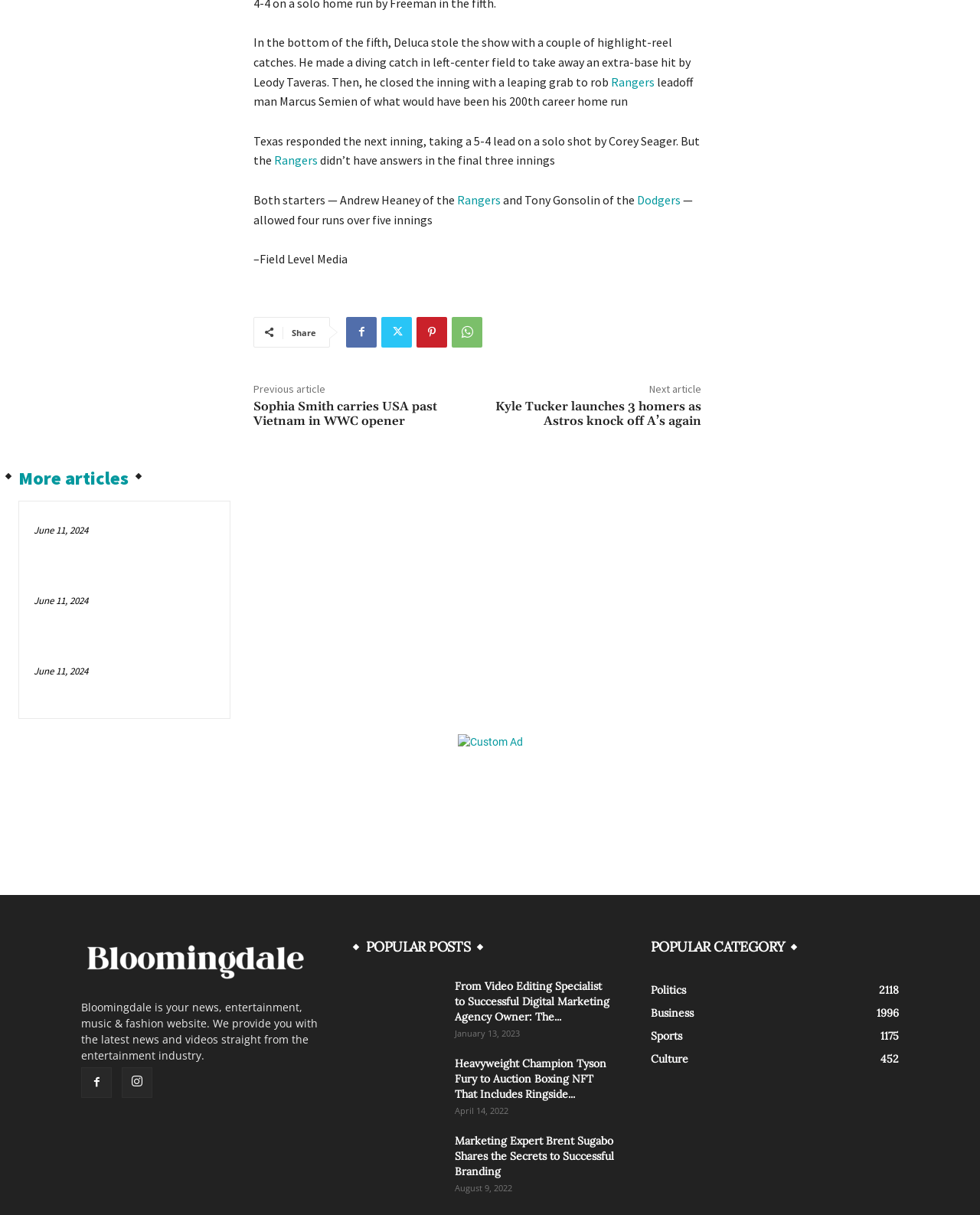Identify the bounding box coordinates necessary to click and complete the given instruction: "View the 'More articles' section".

[0.019, 0.384, 0.235, 0.405]